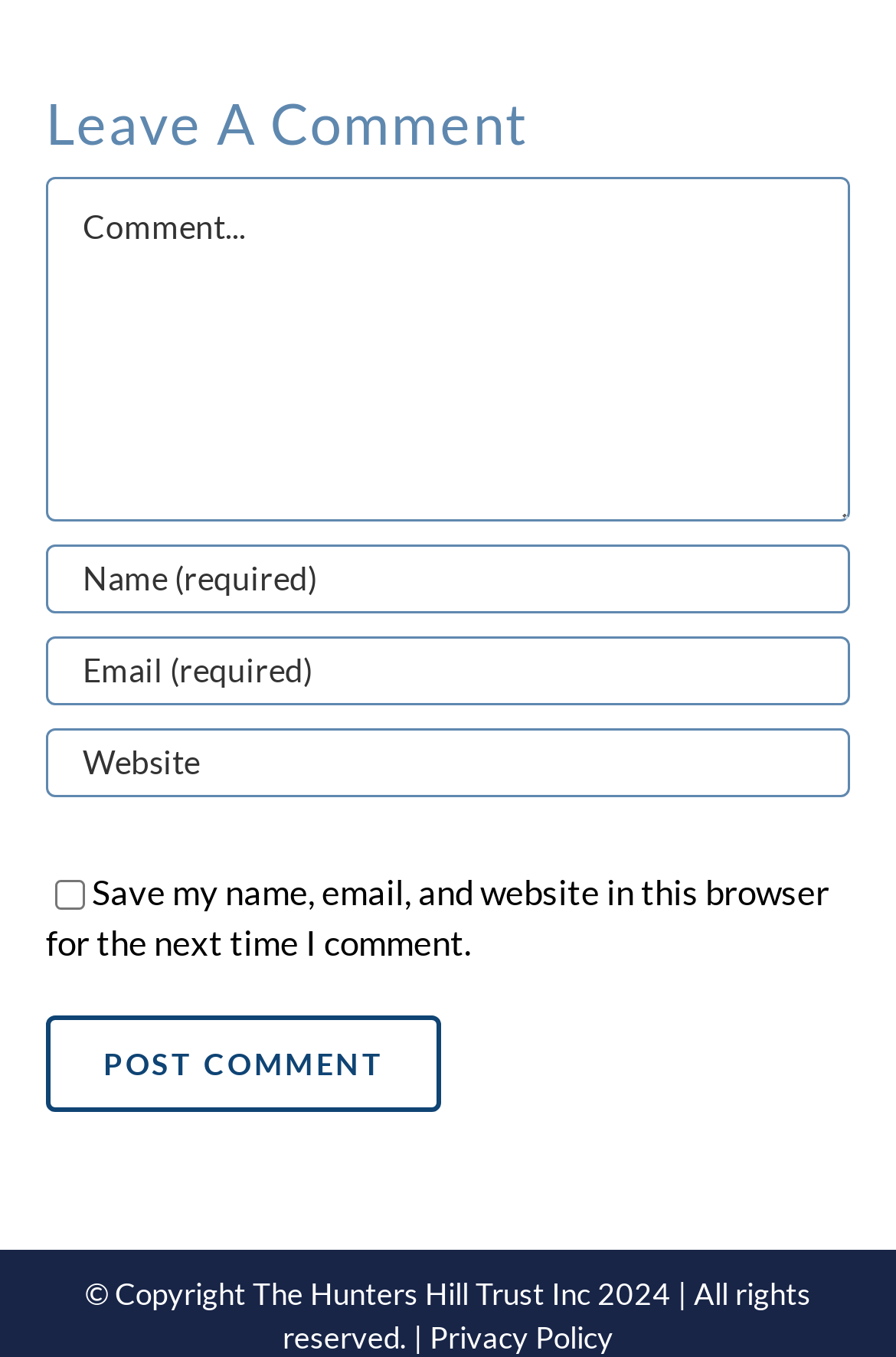Bounding box coordinates are given in the format (top-left x, top-left y, bottom-right x, bottom-right y). All values should be floating point numbers between 0 and 1. Provide the bounding box coordinate for the UI element described as: aria-label="URL" name="url" placeholder="Website"

[0.051, 0.536, 0.949, 0.587]